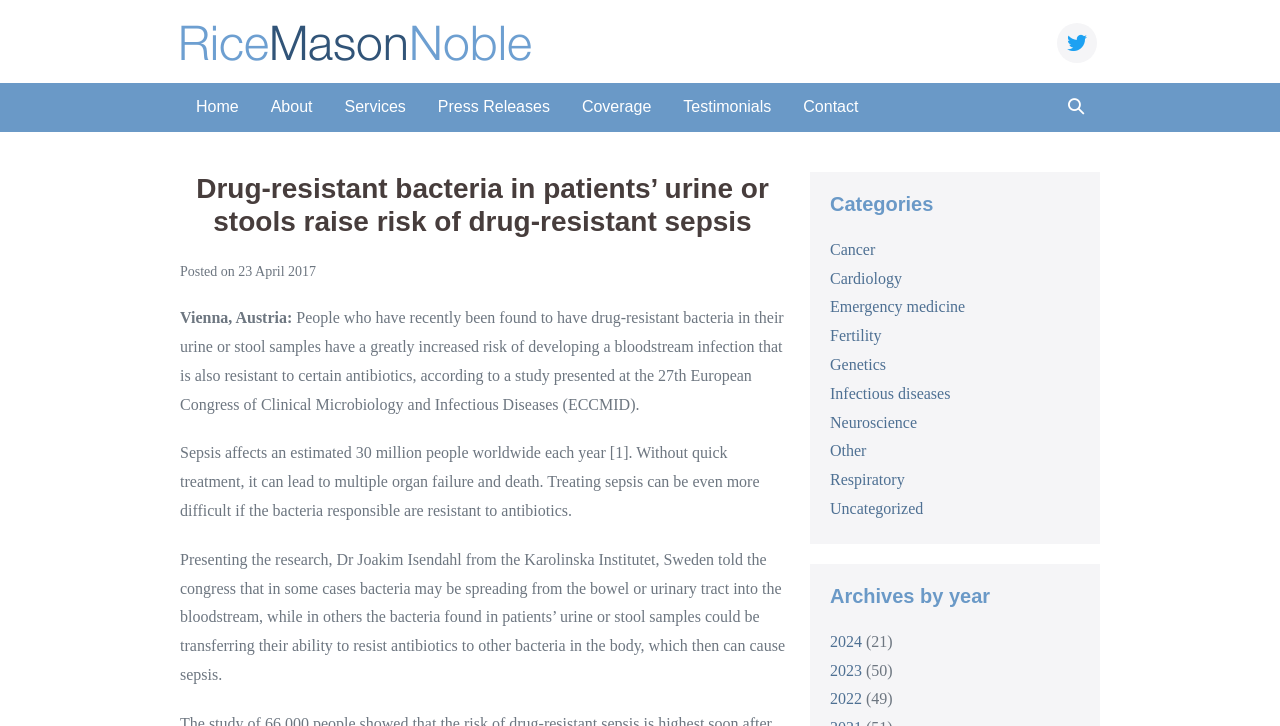Please identify the bounding box coordinates of the area I need to click to accomplish the following instruction: "Read more about 'Infectious diseases'".

[0.648, 0.53, 0.742, 0.553]